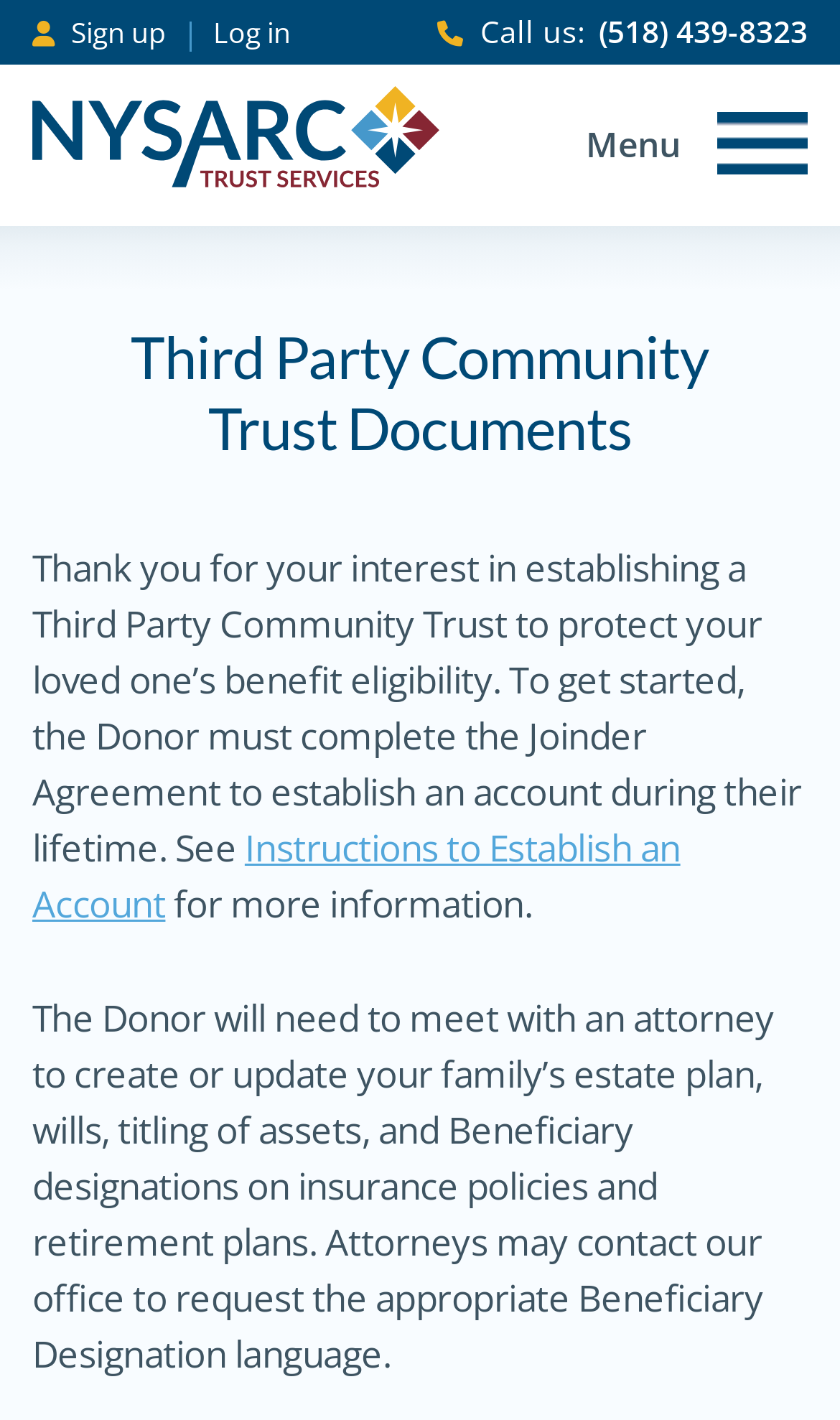Provide a short, one-word or phrase answer to the question below:
What is the phone number to call?

(518) 439-8323